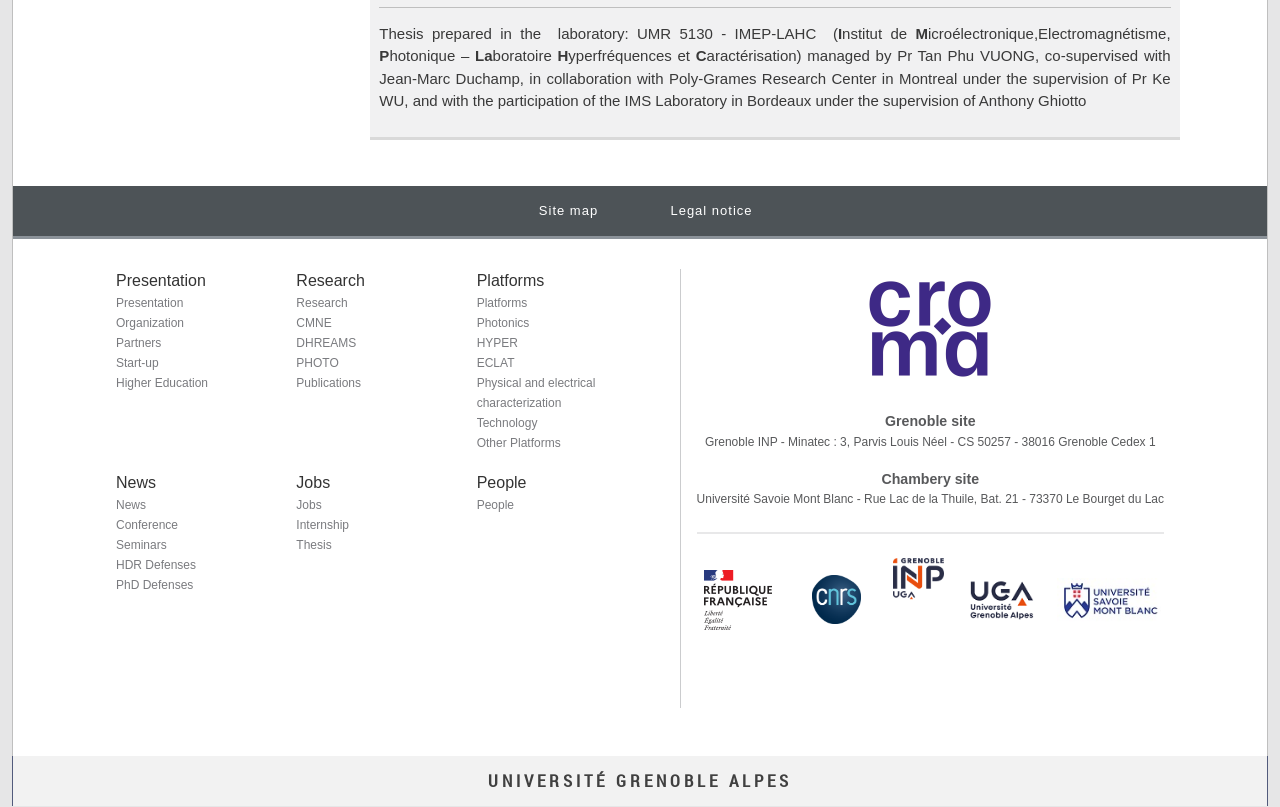What is the name of the institute in Bordeaux? Refer to the image and provide a one-word or short phrase answer.

IMS Laboratory